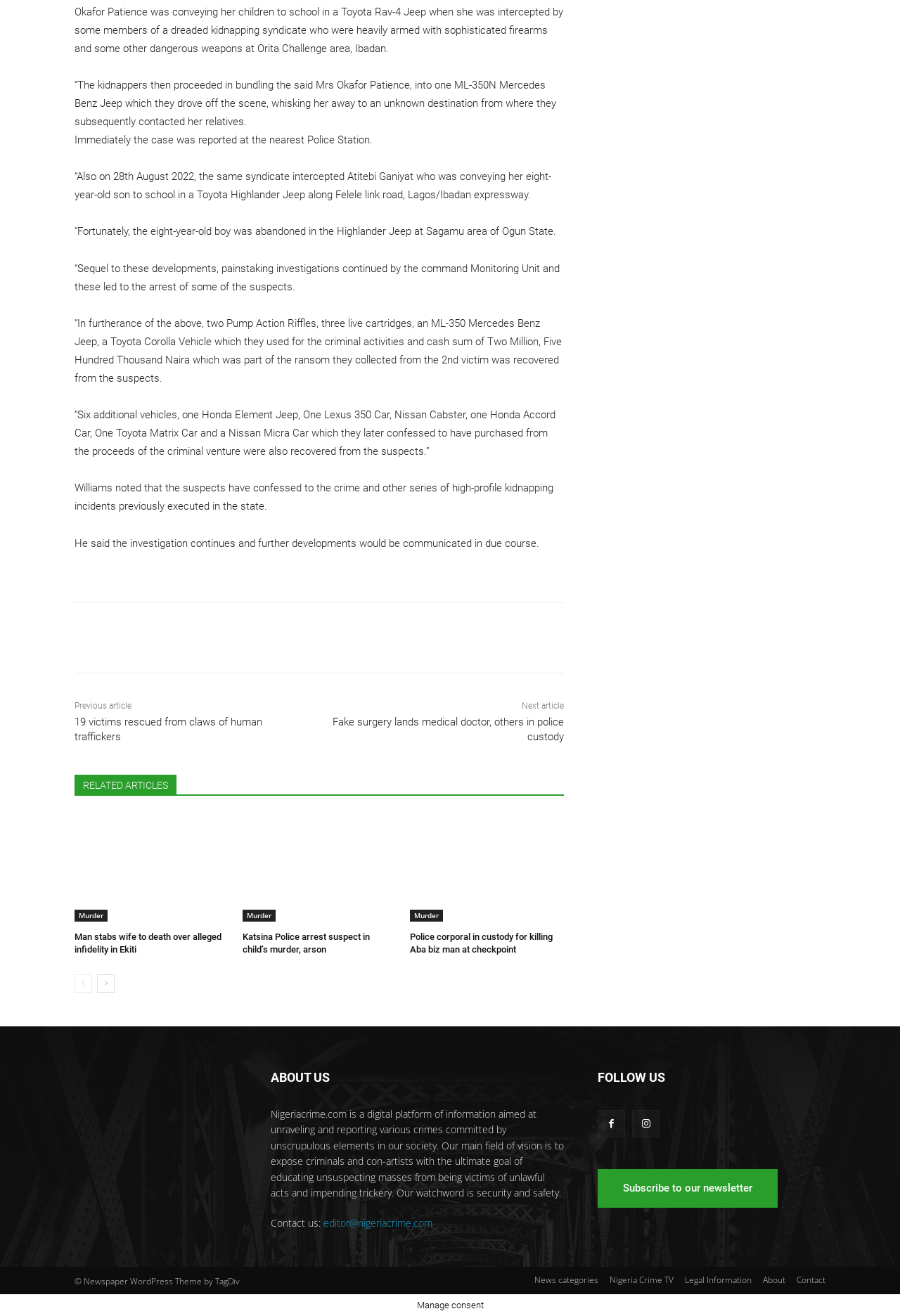Provide a one-word or brief phrase answer to the question:
What is the main topic of the article?

Kidnapping incidents